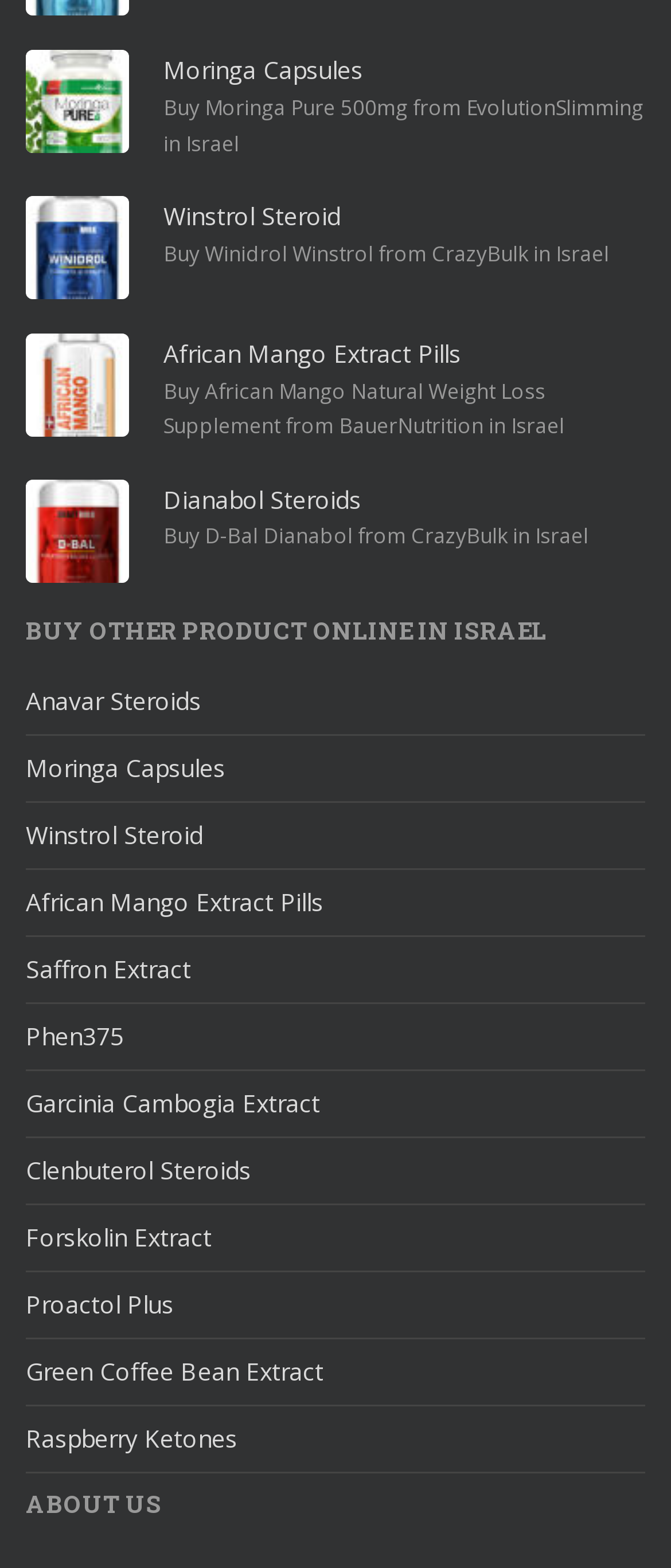Identify the bounding box for the UI element that is described as follows: "Garcinia Cambogia Extract".

[0.038, 0.693, 0.477, 0.714]